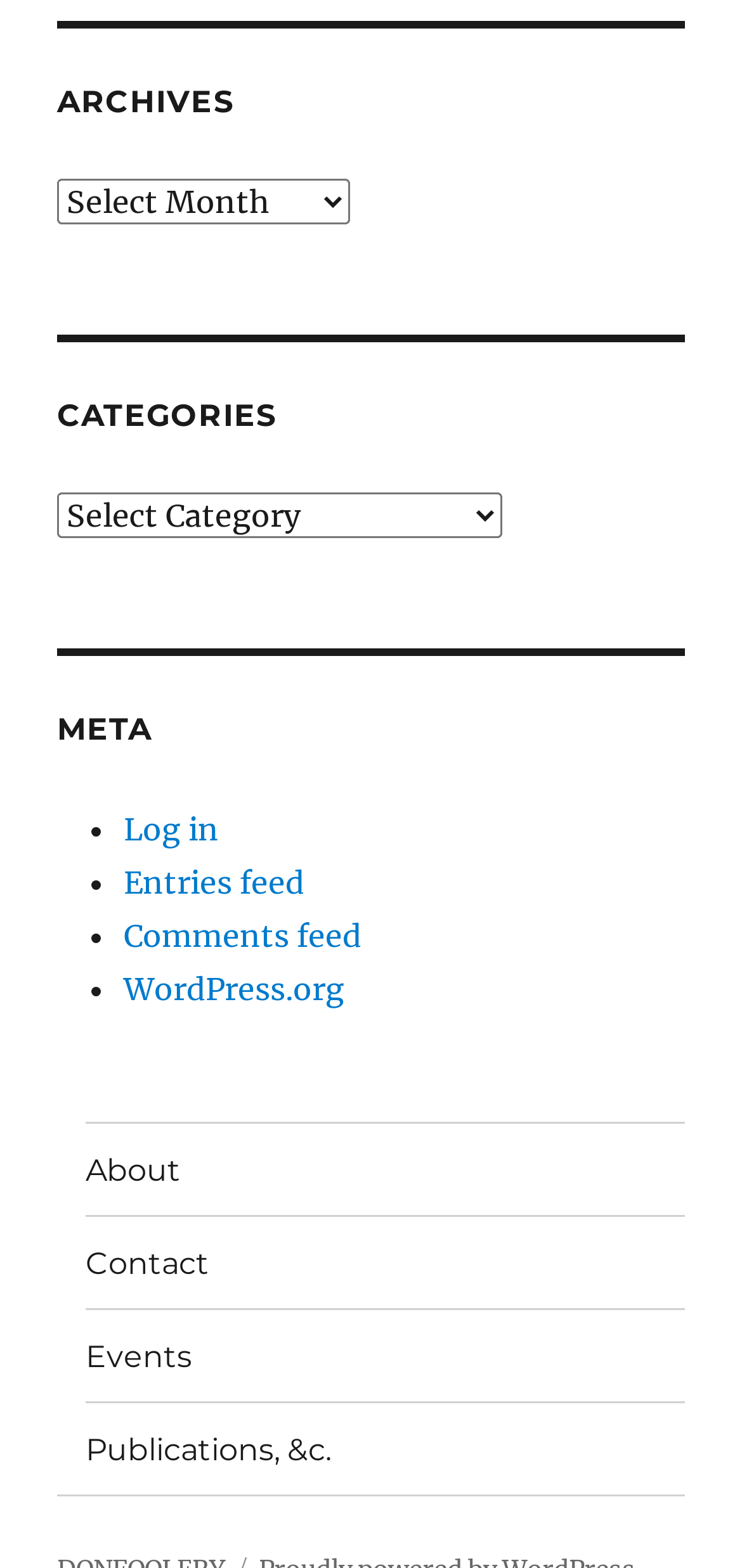Use a single word or phrase to answer the question:
What is the first item in the Meta navigation?

Log in